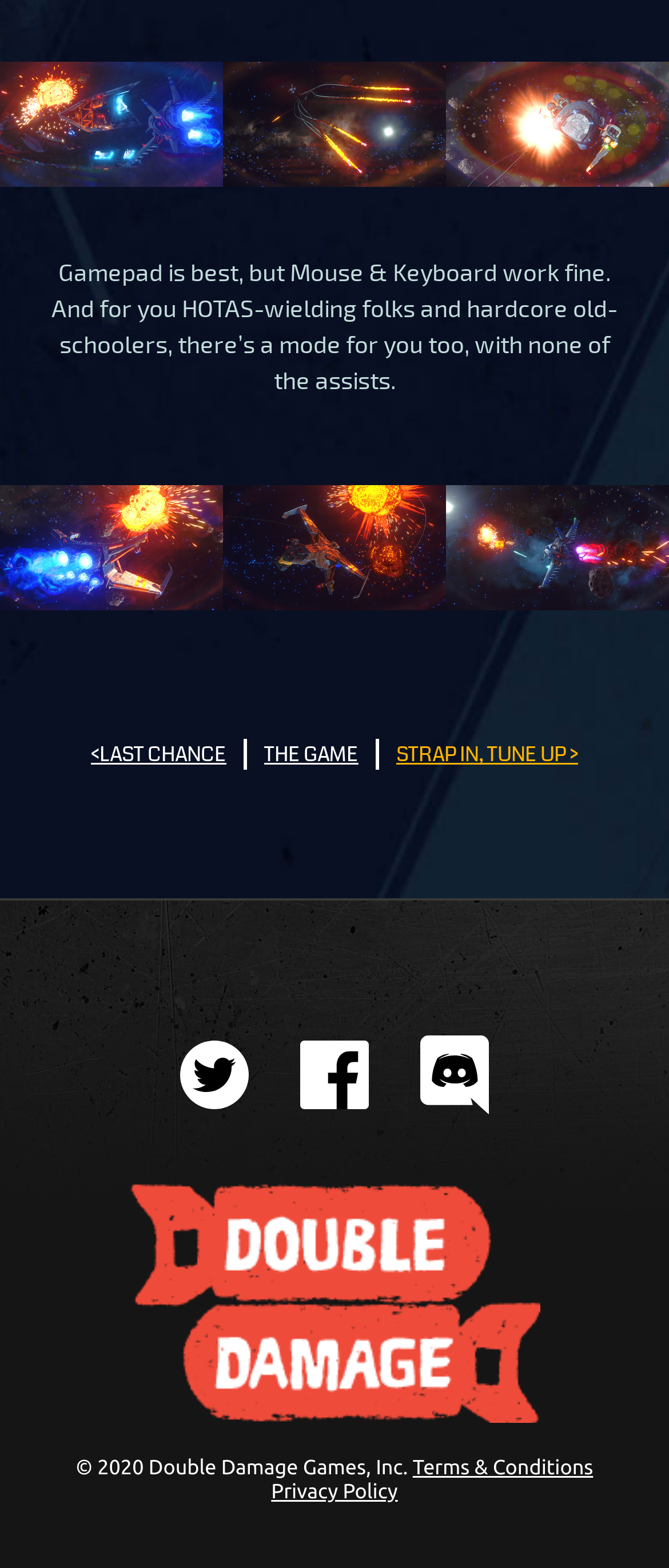What is the logo image URL?
Please use the visual content to give a single word or phrase answer.

https://rebel-galaxy.com/wp-content/uploads/2018/09/dd-logo.png